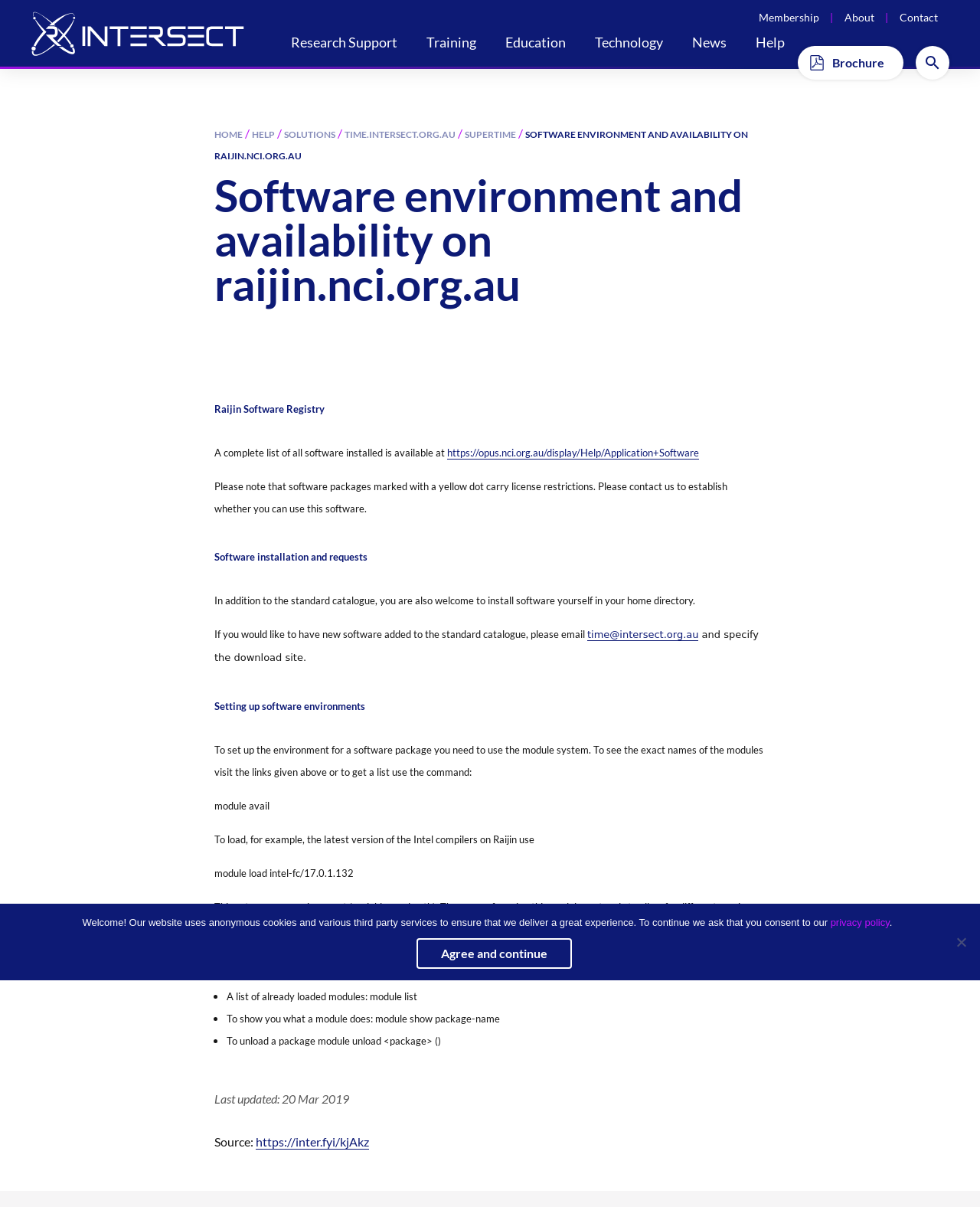Locate and extract the headline of this webpage.

Software environment and availability on raijin.nci.org.au